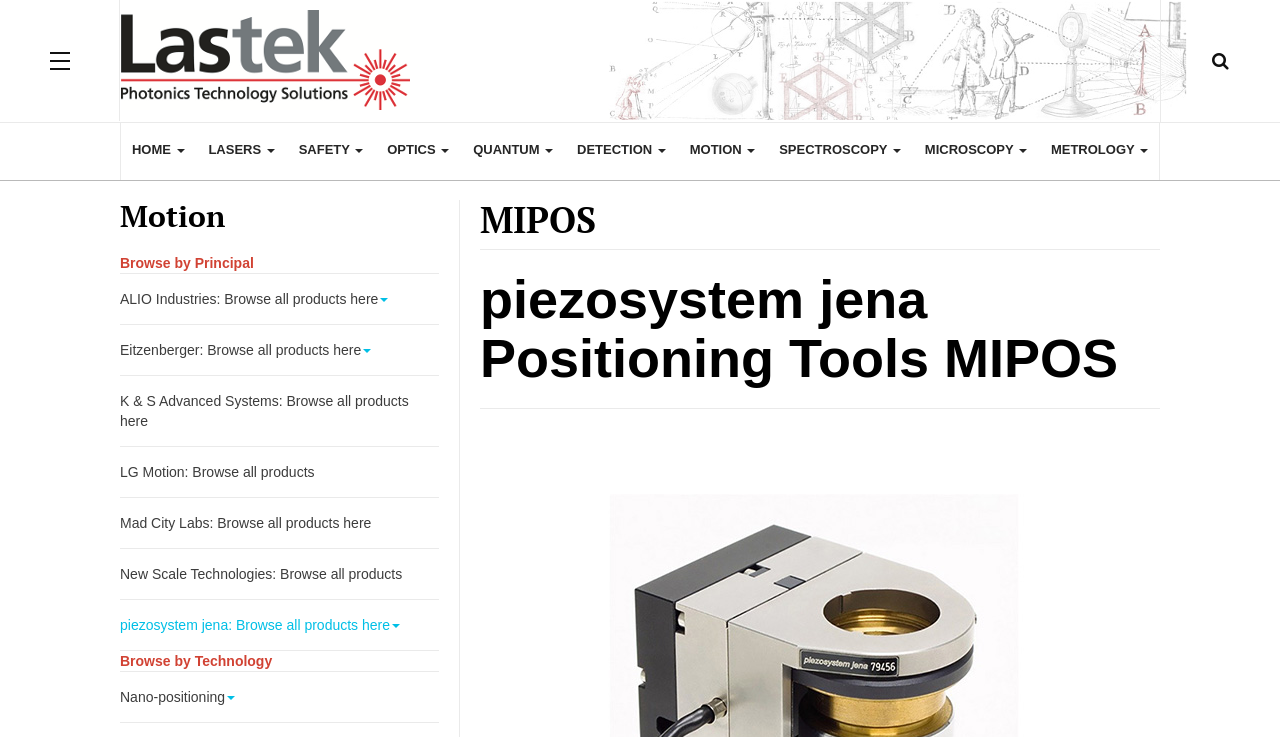How many companies are listed under 'Browse by Principal'?
Based on the content of the image, thoroughly explain and answer the question.

Under the 'Browse by Principal' section, there are 6 companies listed: ALIO Industries, Eitzenberger, K & S Advanced Systems, LG Motion, Mad City Labs, and New Scale Technologies, as well as piezosystem jena.